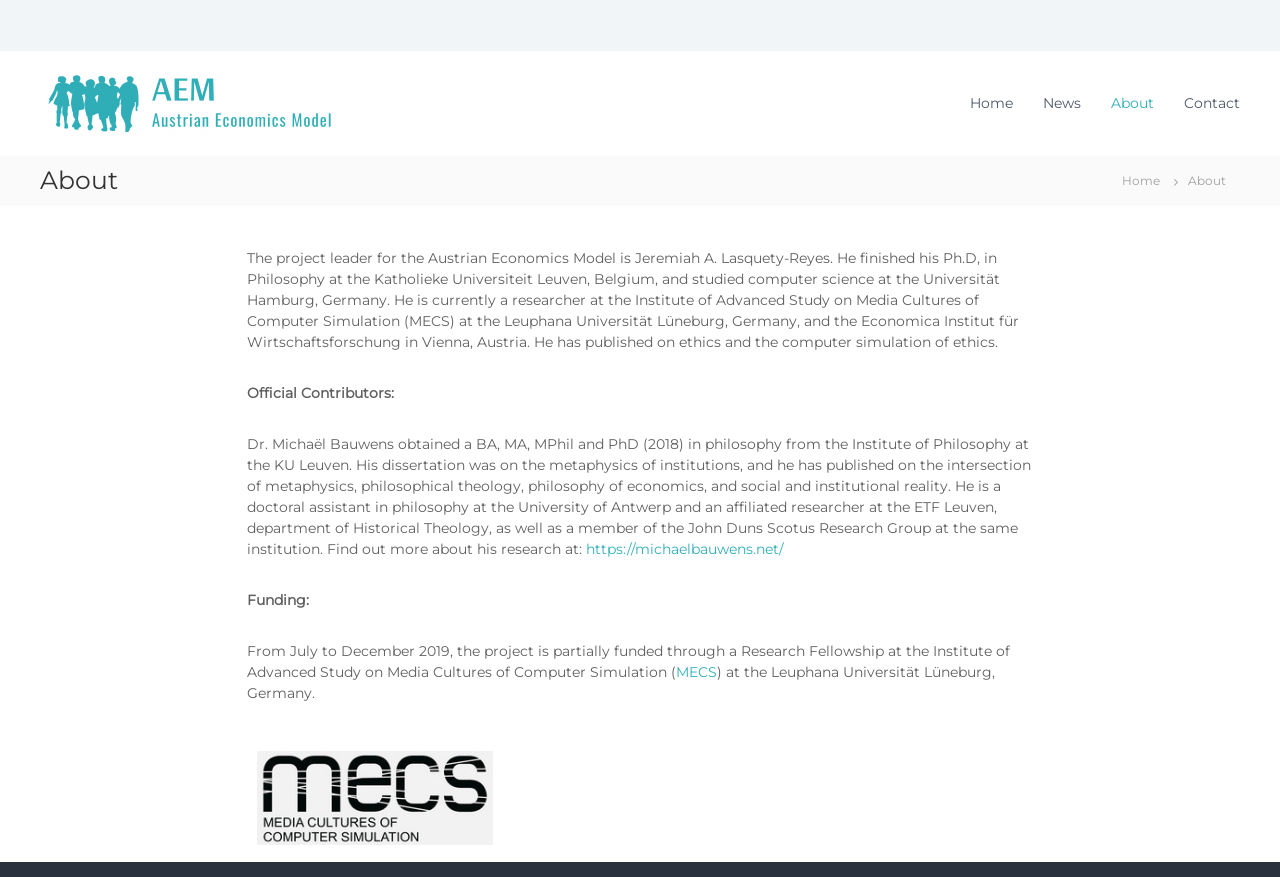Identify the bounding box coordinates for the region to click in order to carry out this instruction: "Learn more about MECS". Provide the coordinates using four float numbers between 0 and 1, formatted as [left, top, right, bottom].

[0.528, 0.755, 0.56, 0.776]